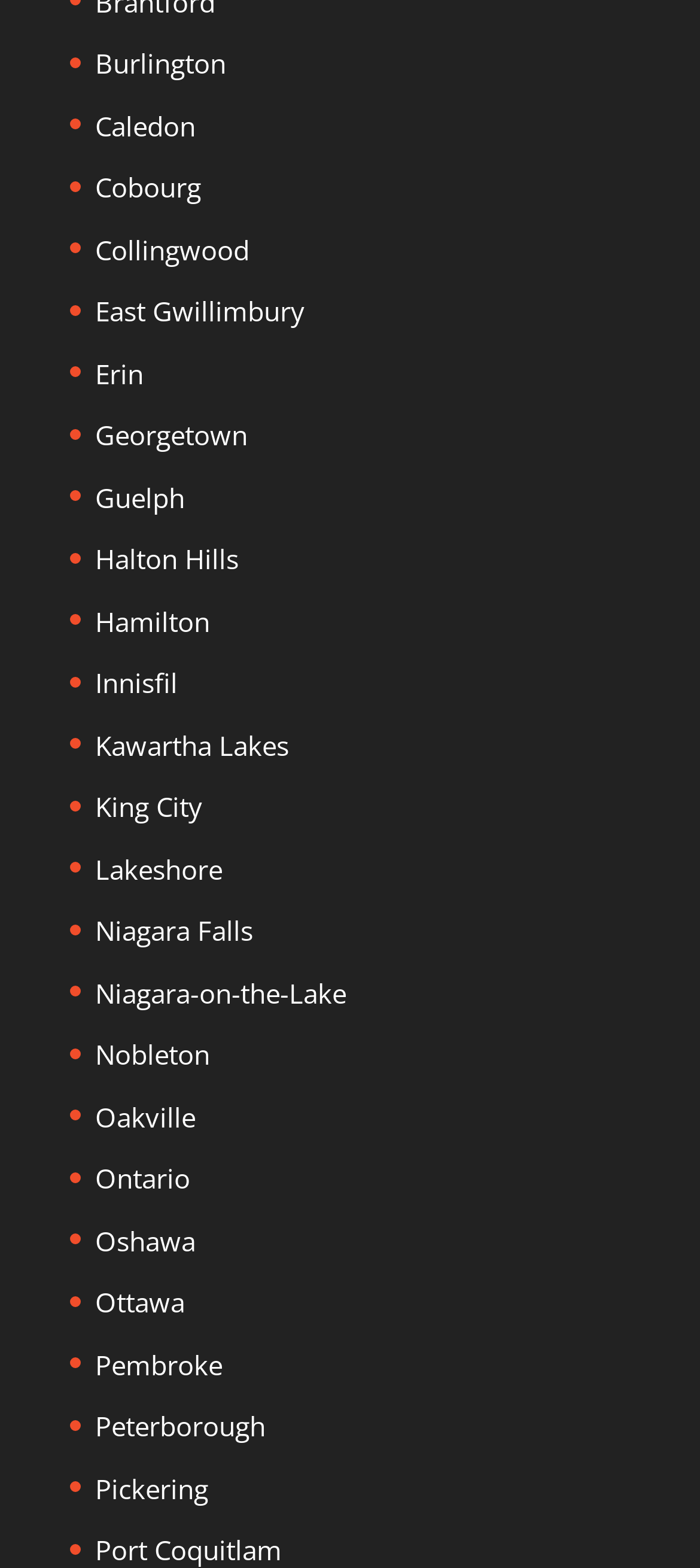Determine the bounding box coordinates of the clickable region to follow the instruction: "view Peterborough".

[0.136, 0.898, 0.379, 0.921]